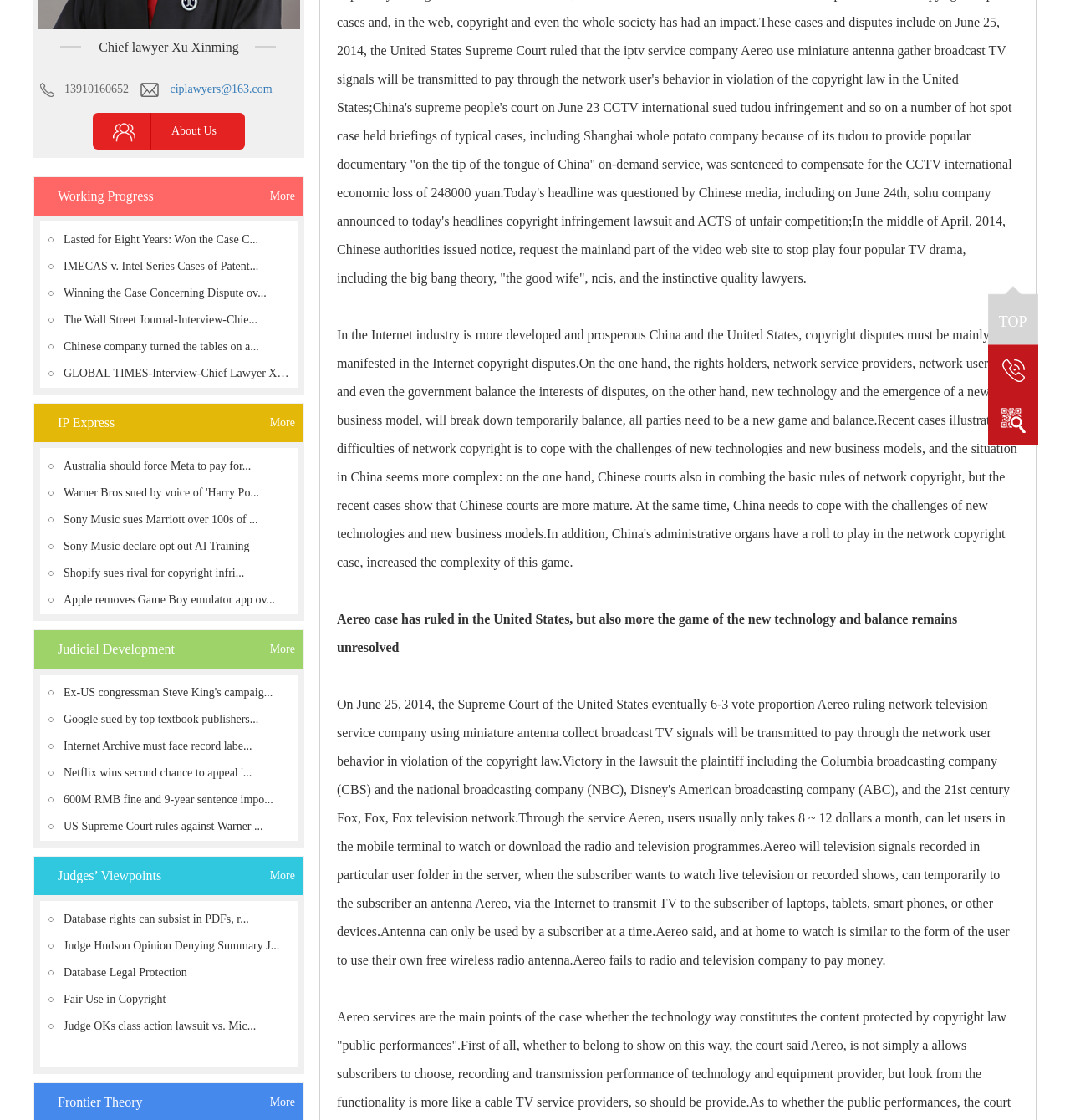Show the bounding box coordinates for the HTML element described as: "More".

[0.252, 0.36, 0.276, 0.395]